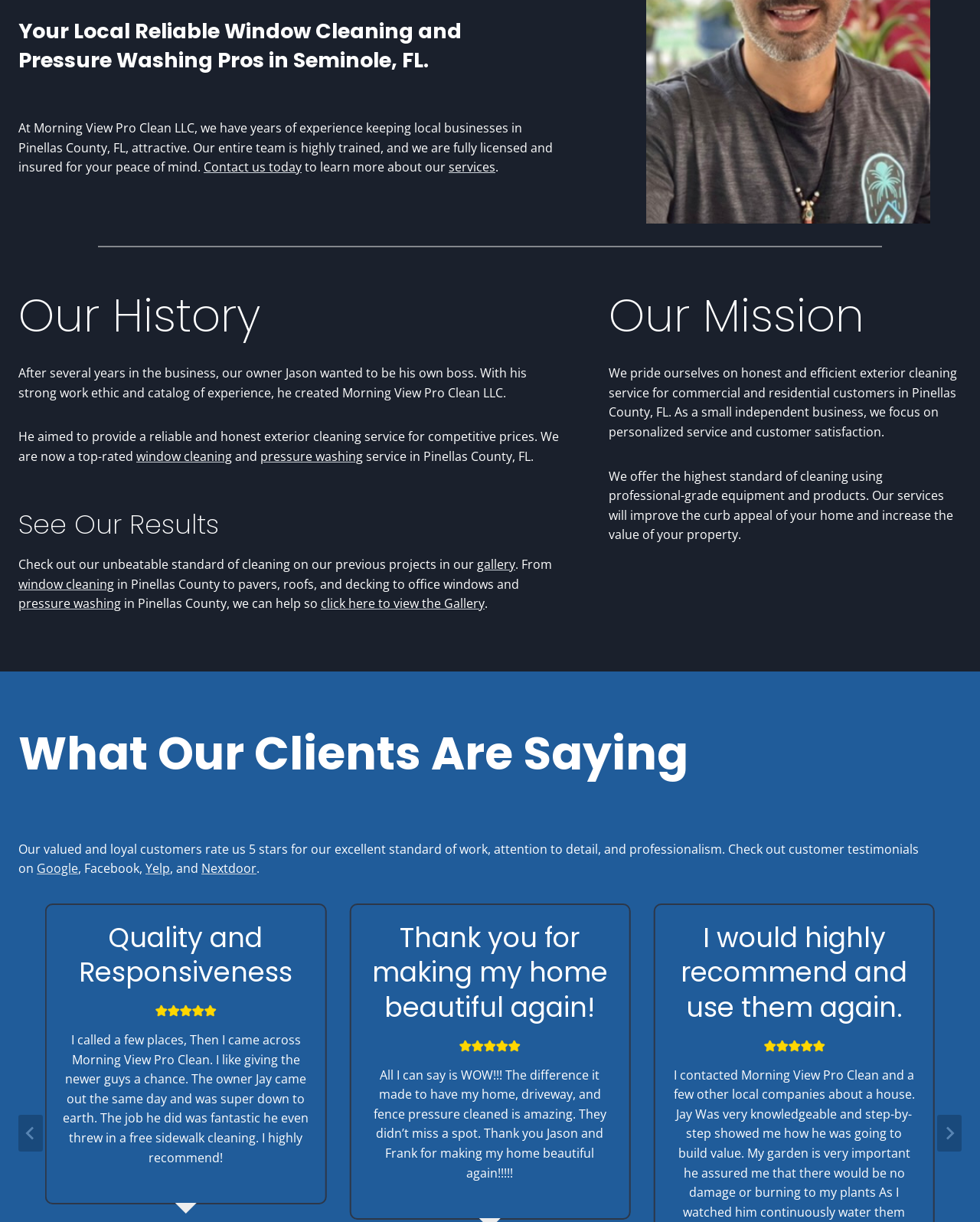Identify the bounding box coordinates of the HTML element based on this description: "Report Fraud, Waste, and Abuse".

None